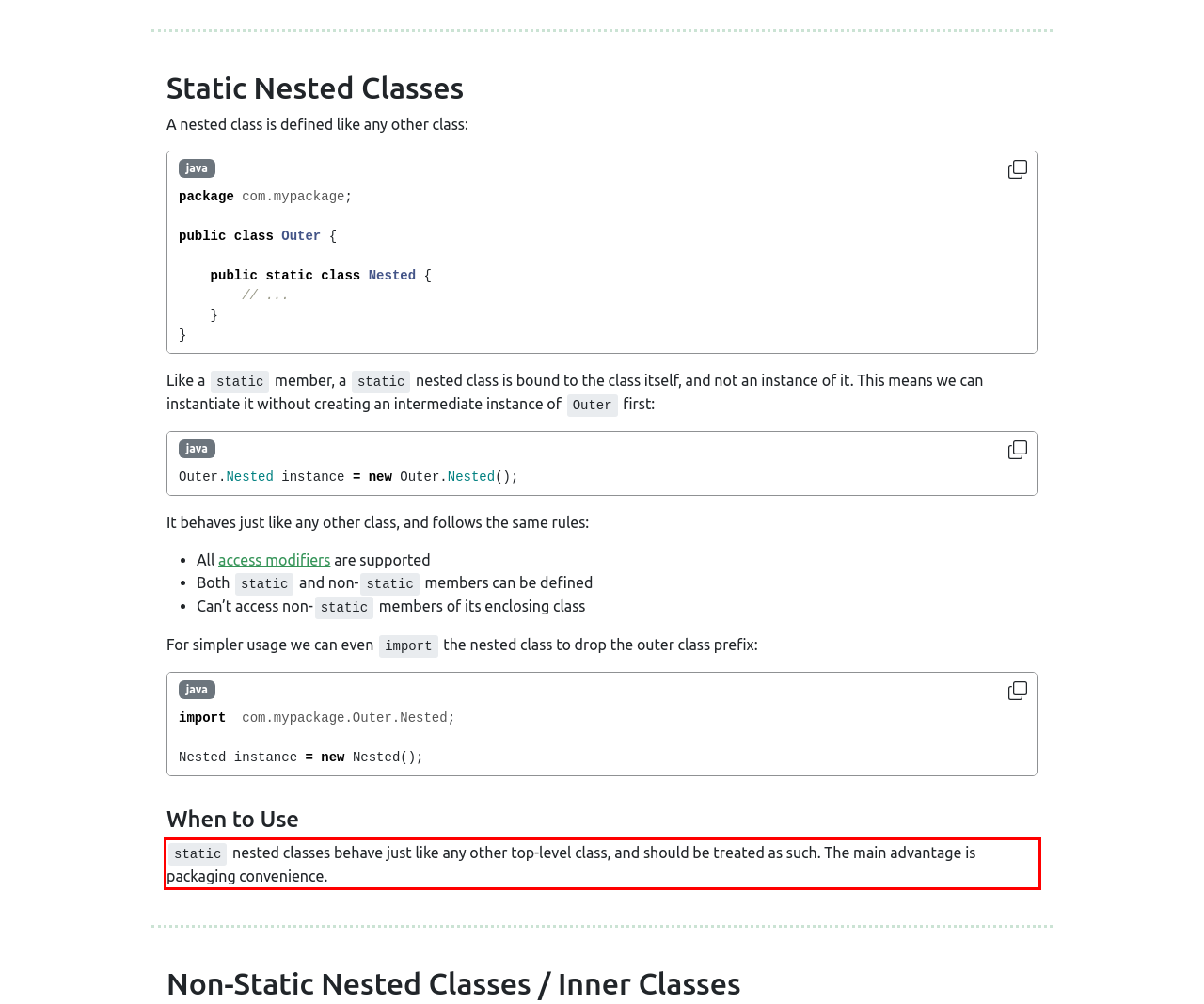Identify the text inside the red bounding box in the provided webpage screenshot and transcribe it.

static nested classes behave just like any other top-level class, and should be treated as such. The main advantage is packaging convenience.